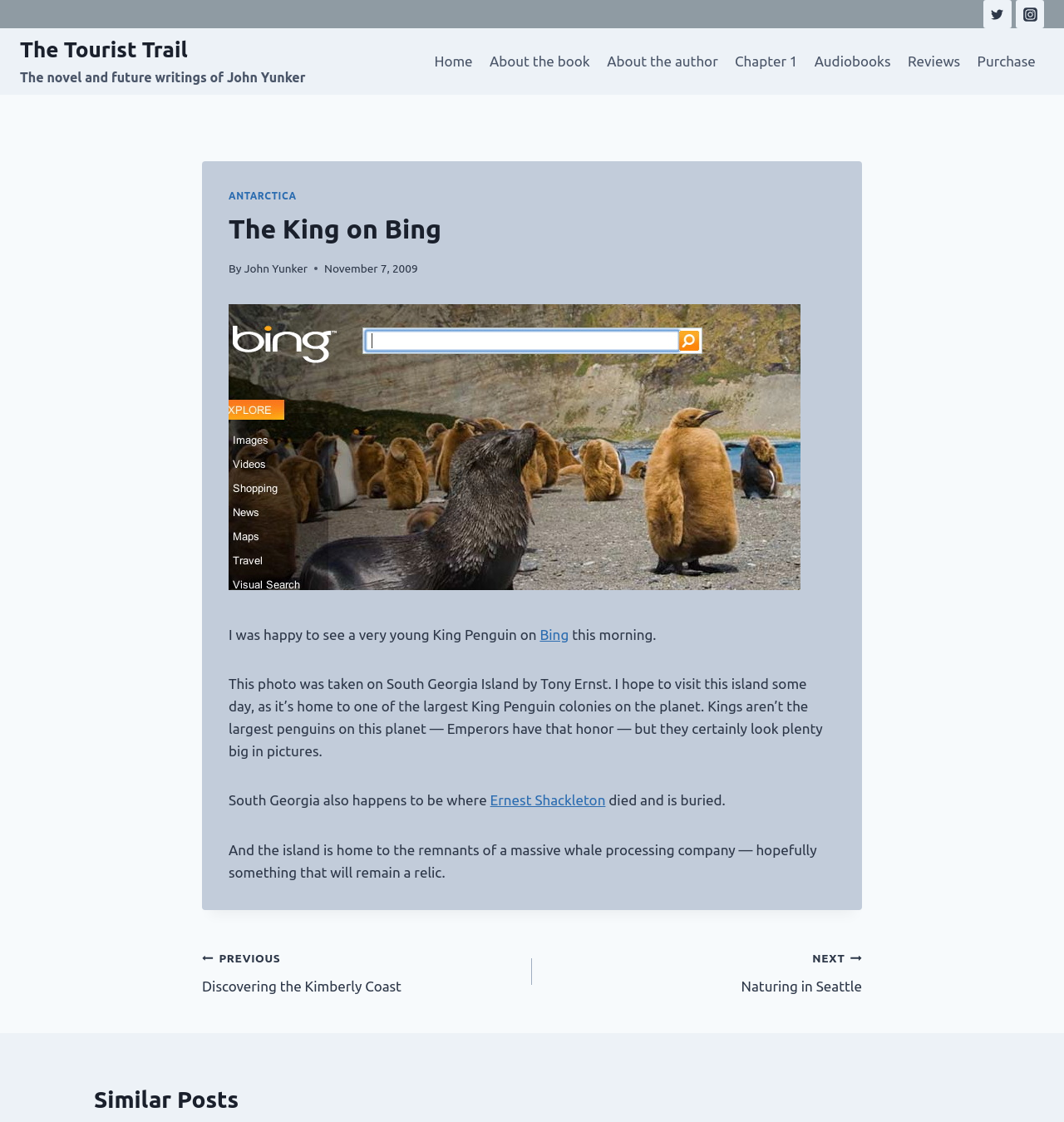Who is the author of the article?
Look at the image and respond with a one-word or short-phrase answer.

John Yunker